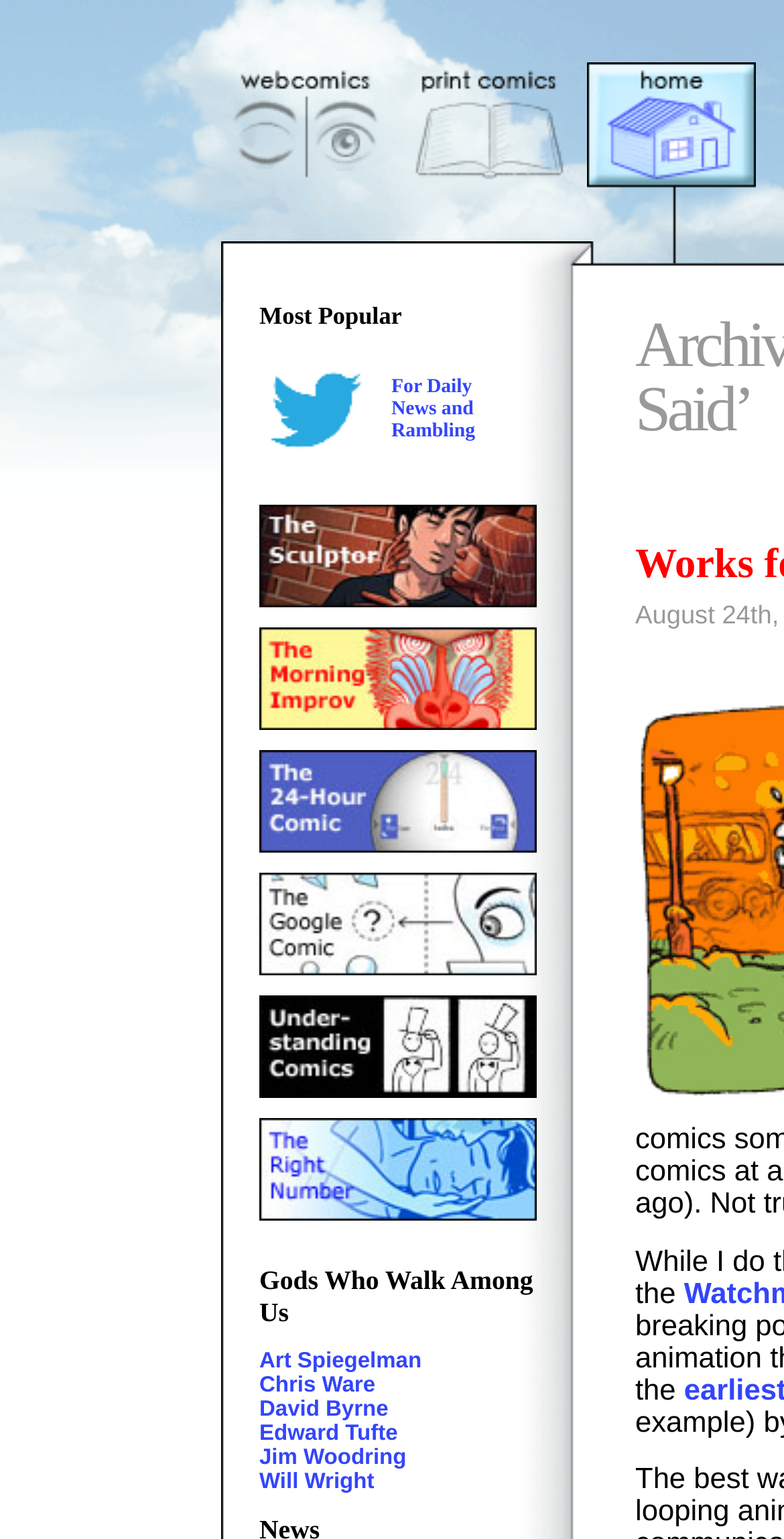Write a detailed summary of the webpage, including text, images, and layout.

The webpage is about Scott McCloud's journal, specifically the section "Things I Never Said". At the top, there are three links with accompanying images: "webcomics", "print", and an empty link. Below these links, there is a heading "Most Popular" followed by a table with two columns. The left column contains an image of a Twitter icon, and the right column has a link to "For Daily News and Rambling" with a heading of the same name.

Below the table, there are six links stacked vertically, with no accompanying text or images. Further down, there is a heading "Gods Who Walk Among Us", followed by five links to notable individuals: Art Spiegelman, Chris Ware, David Byrne, Edward Tufte, and Jim Woodring. These links are also stacked vertically.